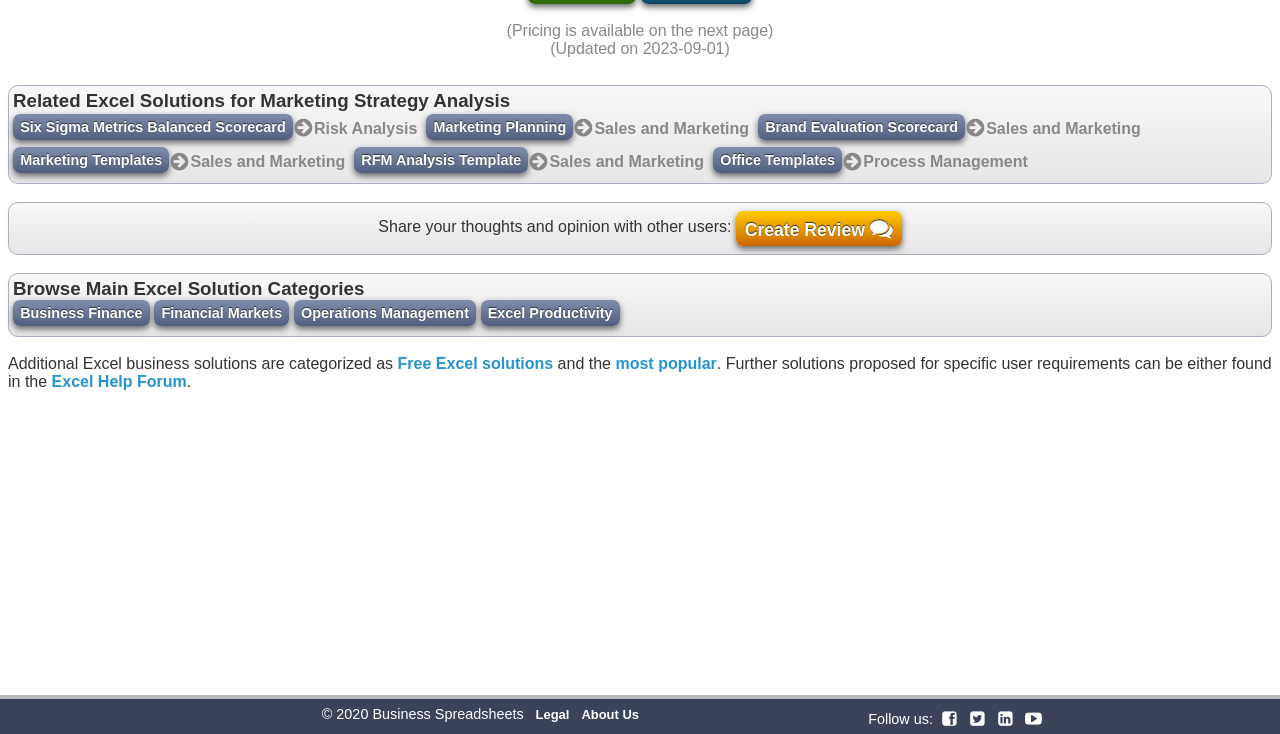Locate the bounding box for the described UI element: "sophia@drsophiakong.com". Ensure the coordinates are four float numbers between 0 and 1, formatted as [left, top, right, bottom].

None